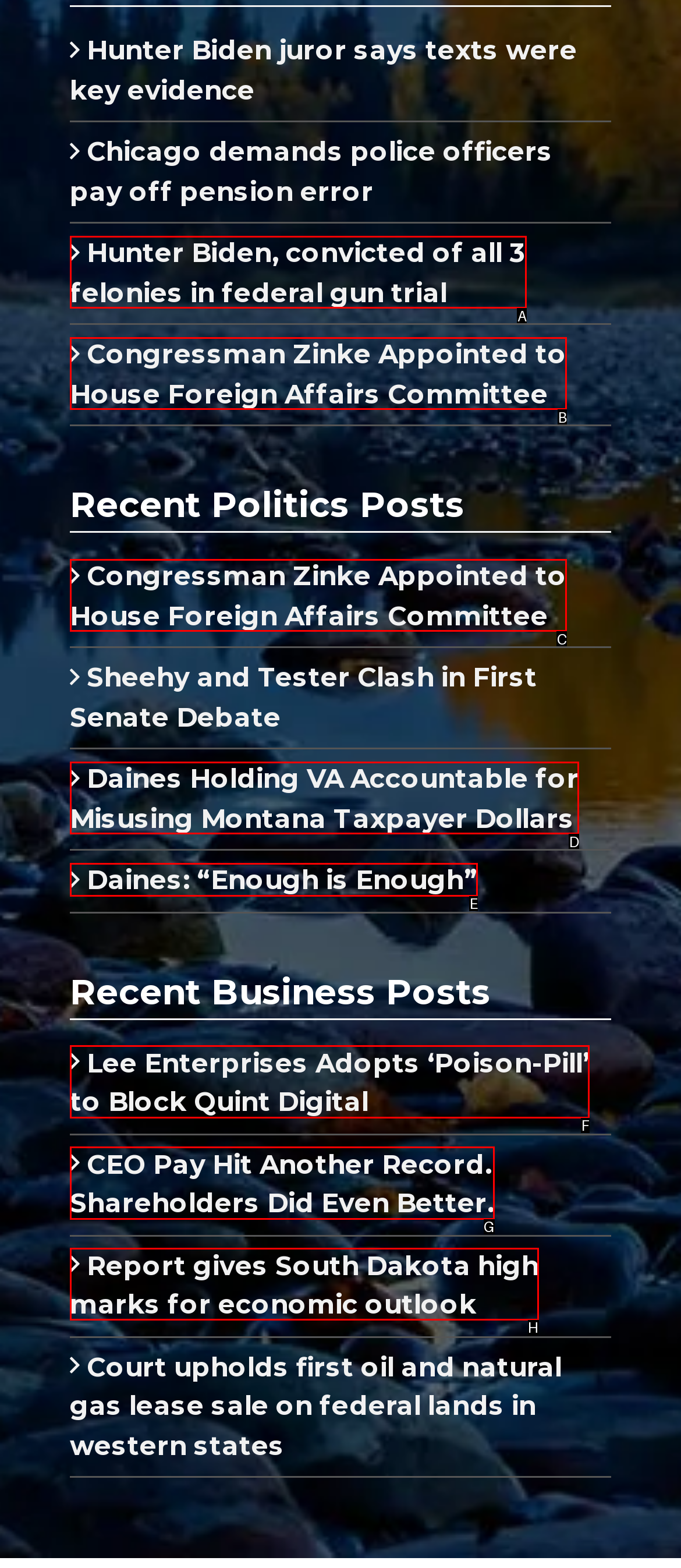Choose the HTML element you need to click to achieve the following task: Explore South Dakota's economic outlook
Respond with the letter of the selected option from the given choices directly.

H